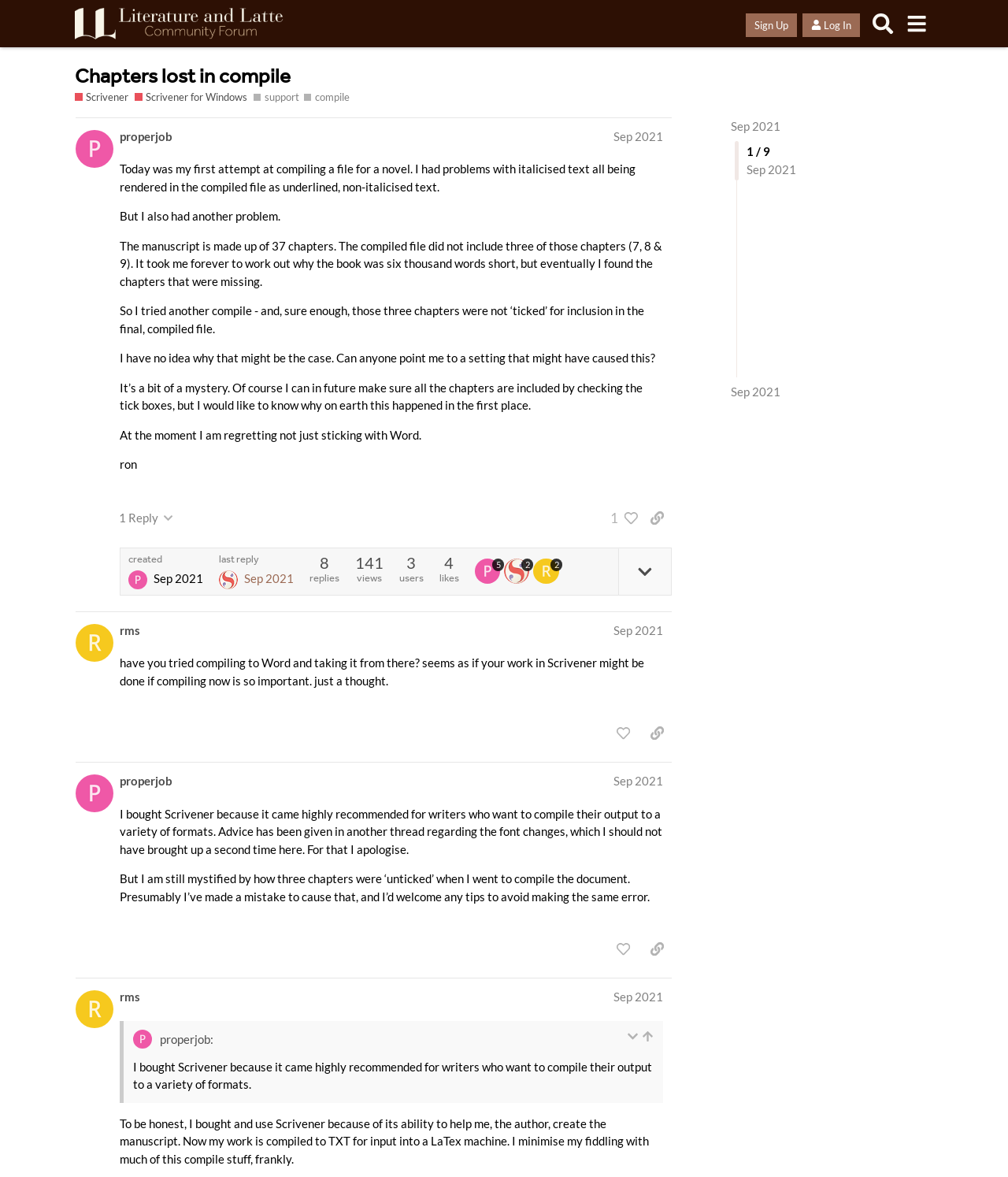Please predict the bounding box coordinates of the element's region where a click is necessary to complete the following instruction: "Search". The coordinates should be represented by four float numbers between 0 and 1, i.e., [left, top, right, bottom].

[0.859, 0.006, 0.892, 0.034]